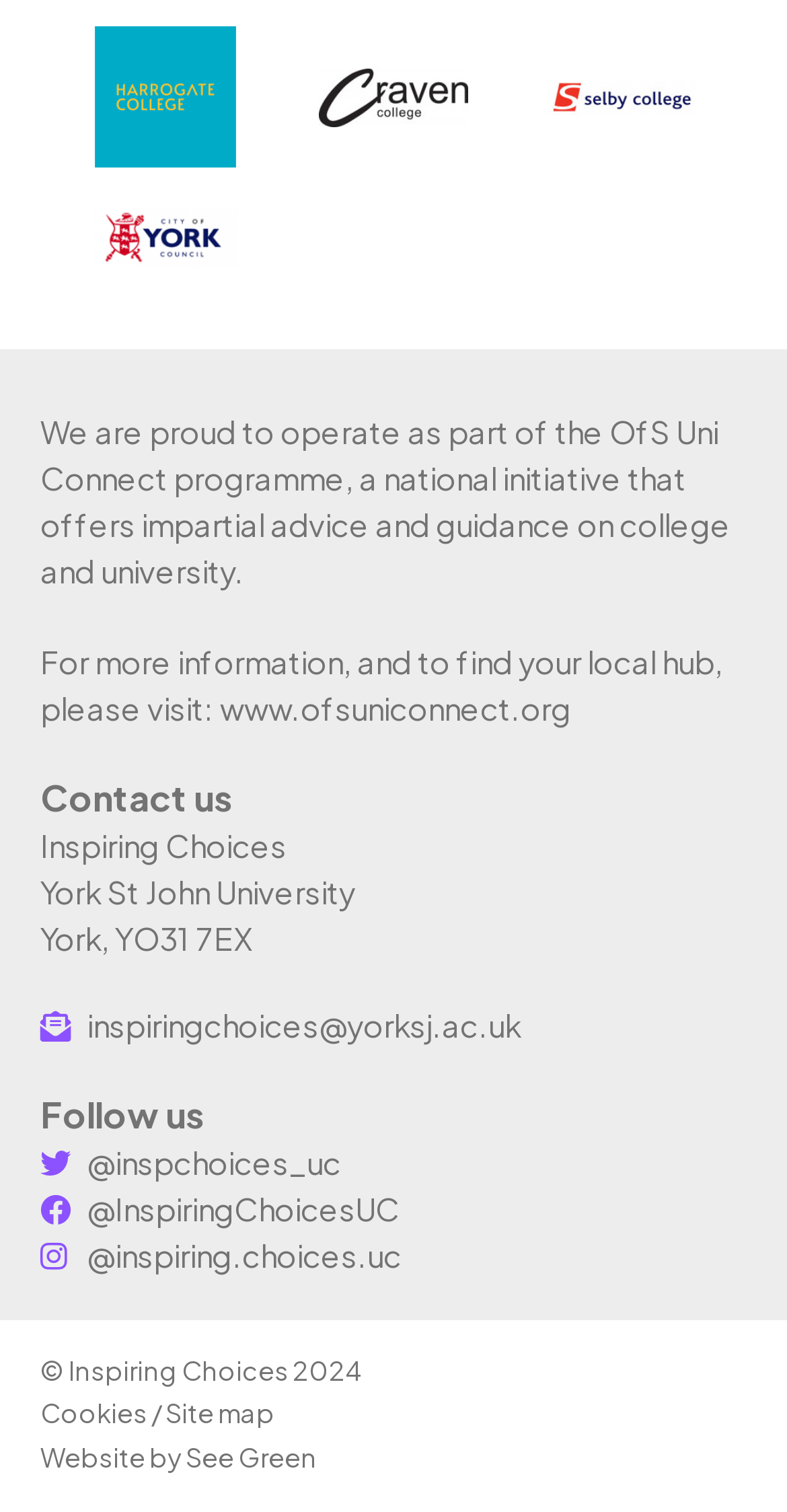What is the year of copyright mentioned on the webpage? Using the information from the screenshot, answer with a single word or phrase.

2024